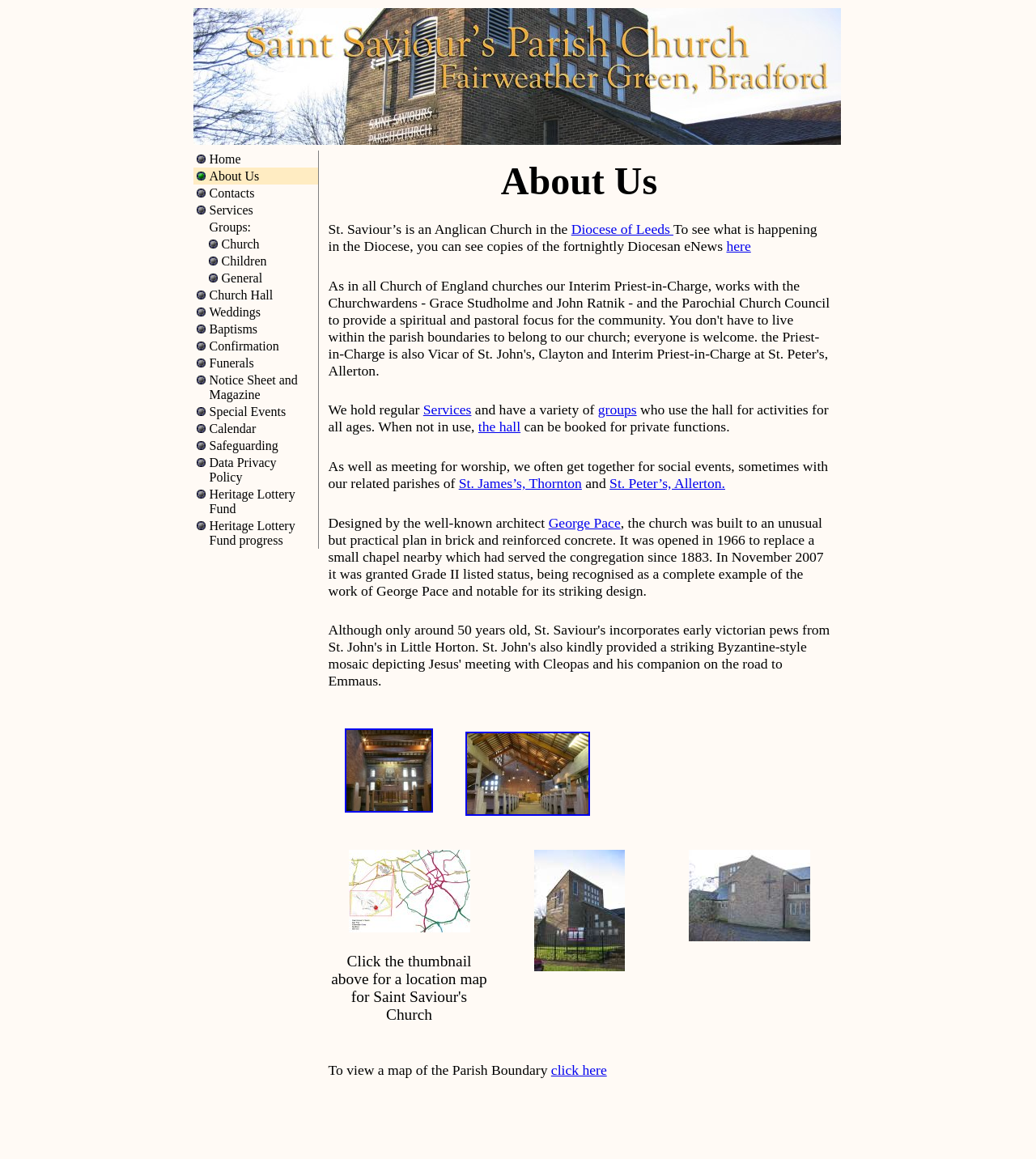Determine the bounding box coordinates for the clickable element to execute this instruction: "Learn about the church's services". Provide the coordinates as four float numbers between 0 and 1, i.e., [left, top, right, bottom].

[0.408, 0.347, 0.455, 0.361]